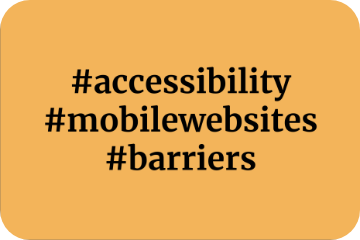Describe every detail you can see in the image.

The image features a visually striking graphic set against a warm orange background, prominently displaying three hashtags: **#accessibility**, **#mobilewebsites**, and **#barriers**. The typography is bold and easily readable, conveying an important message about the challenges and considerations in creating accessible mobile web experiences. This visual serves as a reminder of the ongoing discussions and efforts needed to break down barriers that affect users with various needs. It is likely aimed at promoting awareness and encouraging dialogue surrounding accessibility in digital spaces.